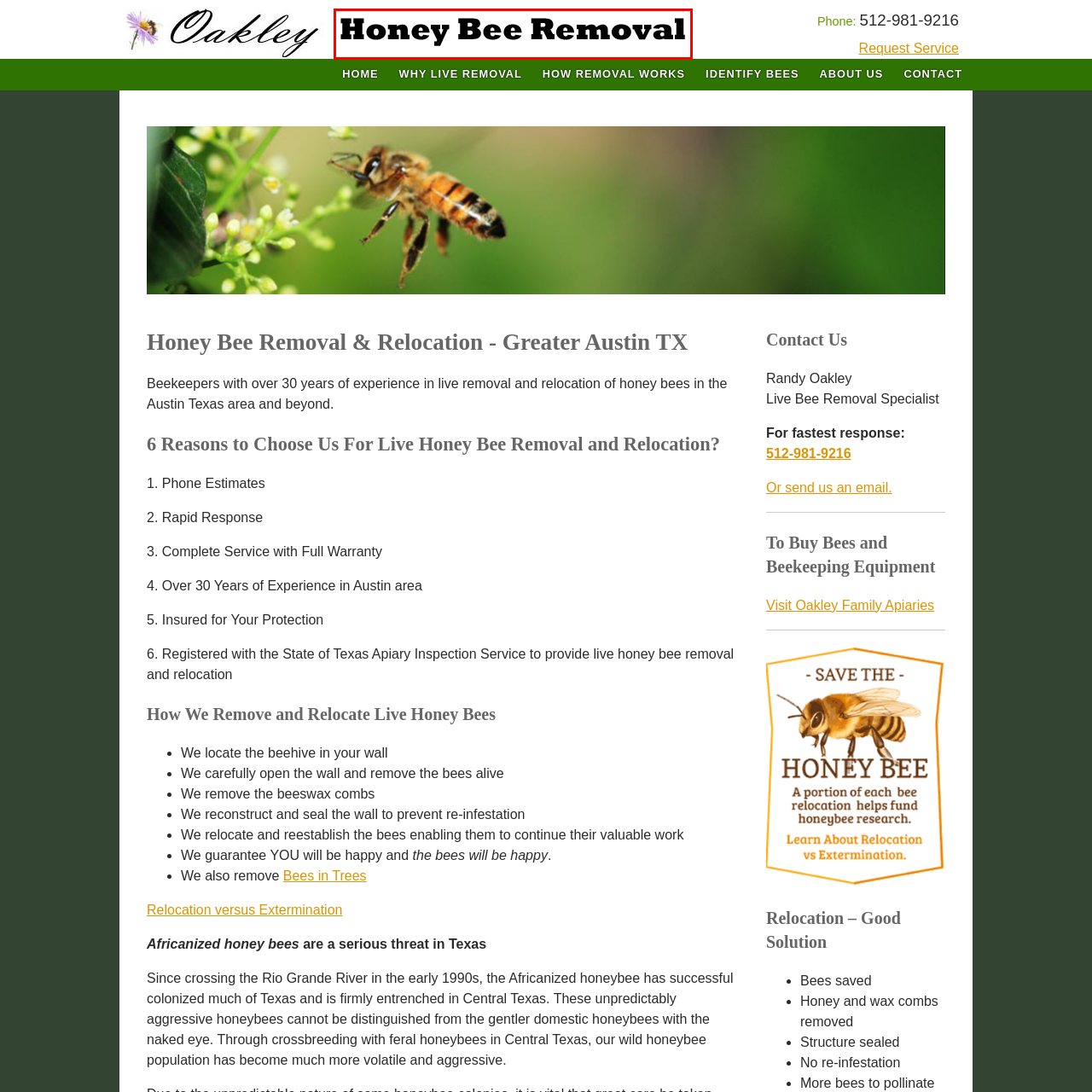Provide a detailed narrative of the image inside the red-bordered section.

The image titled "Honey Bee Removal" prominently features bold, stylized text that highlights the service offered by a local business specializing in the safe and humane removal of honey bees. This reflects a commitment to live bee relocation, emphasizing the importance of preserving these vital pollinators while addressing potential issues with bee infestations in residential or commercial spaces. Positioned within the context of the Greater Austin area, the image aims to attract customers seeking expert services in managing honey bee populations without resorting to extermination, thus aligning with environmentally friendly practices.